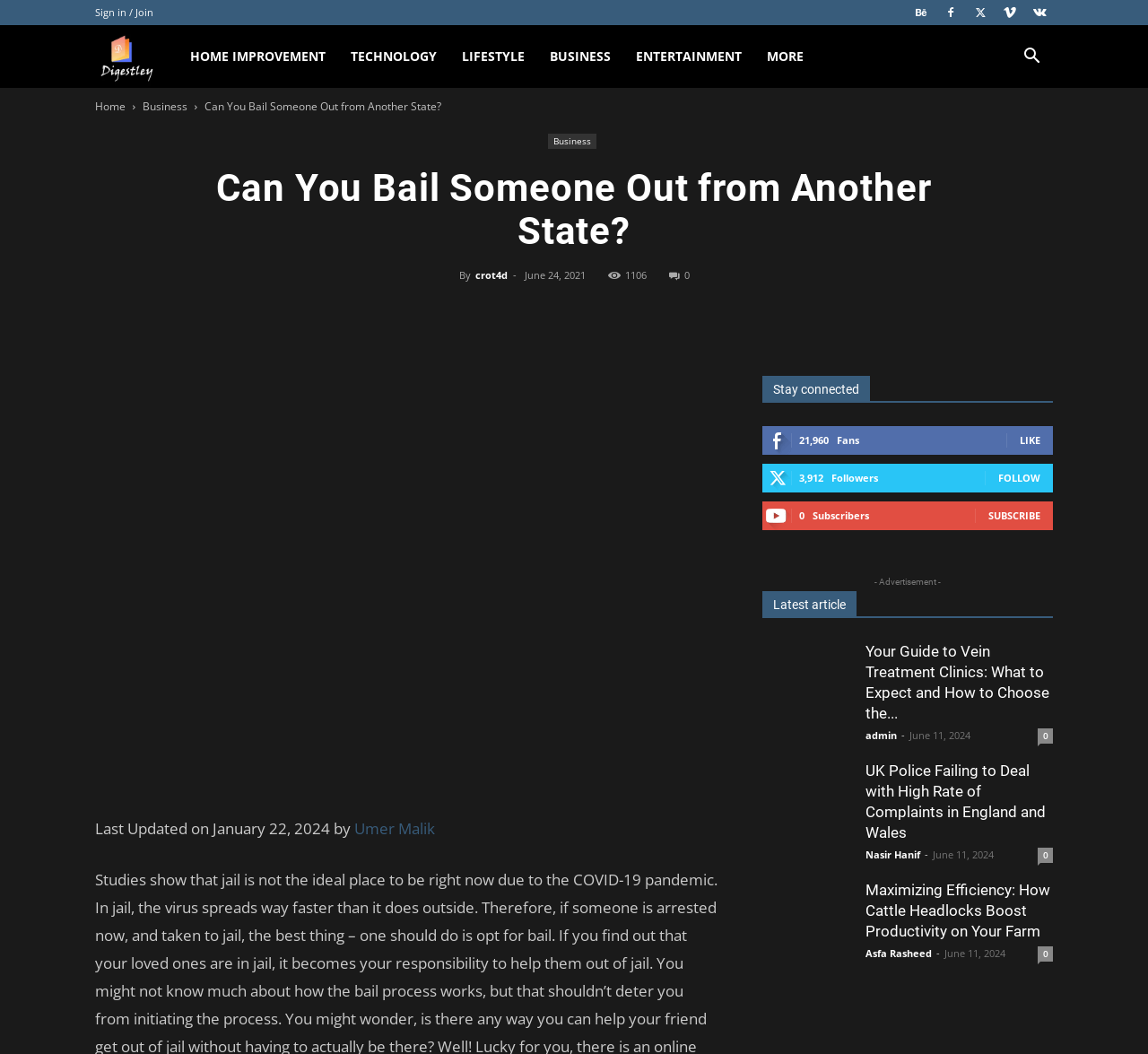Please determine the bounding box coordinates of the element to click on in order to accomplish the following task: "scroll back to top". Ensure the coordinates are four float numbers ranging from 0 to 1, i.e., [left, top, right, bottom].

None